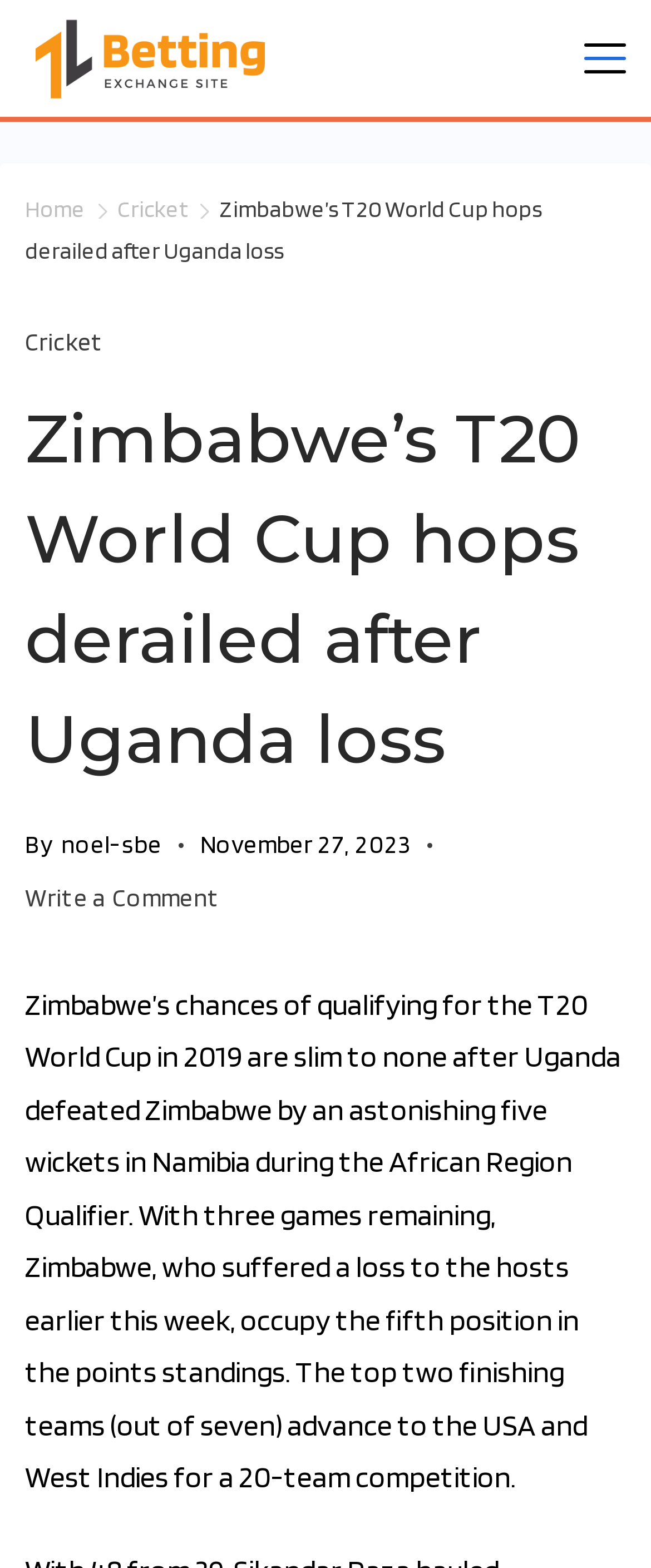Review the image closely and give a comprehensive answer to the question: How many games are remaining for Zimbabwe?

The article states that Zimbabwe has three games remaining in the African Region Qualifier.